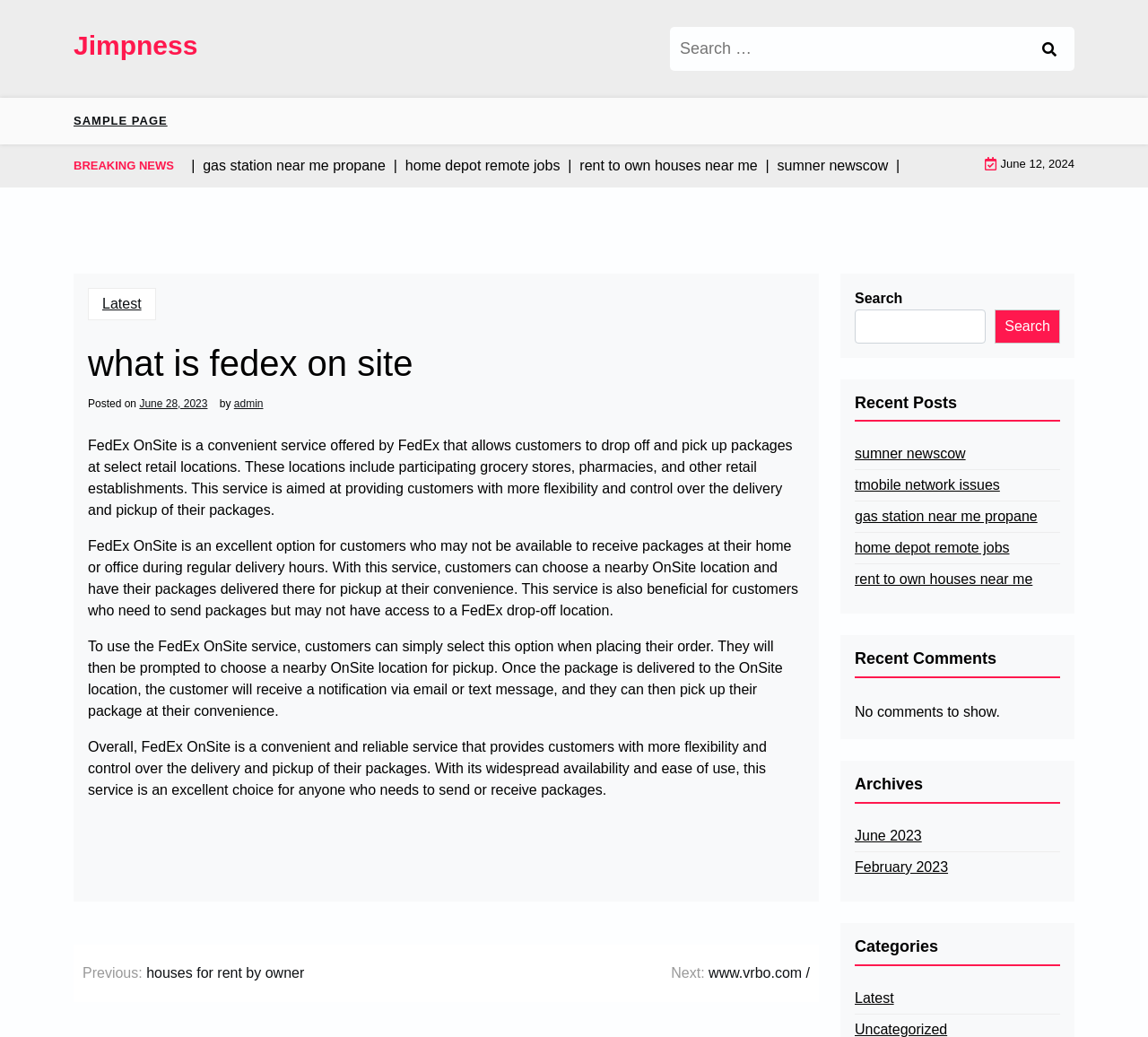Please find the bounding box for the following UI element description. Provide the coordinates in (top-left x, top-left y, bottom-right x, bottom-right y) format, with values between 0 and 1: gas station near me propane

[0.745, 0.488, 0.904, 0.509]